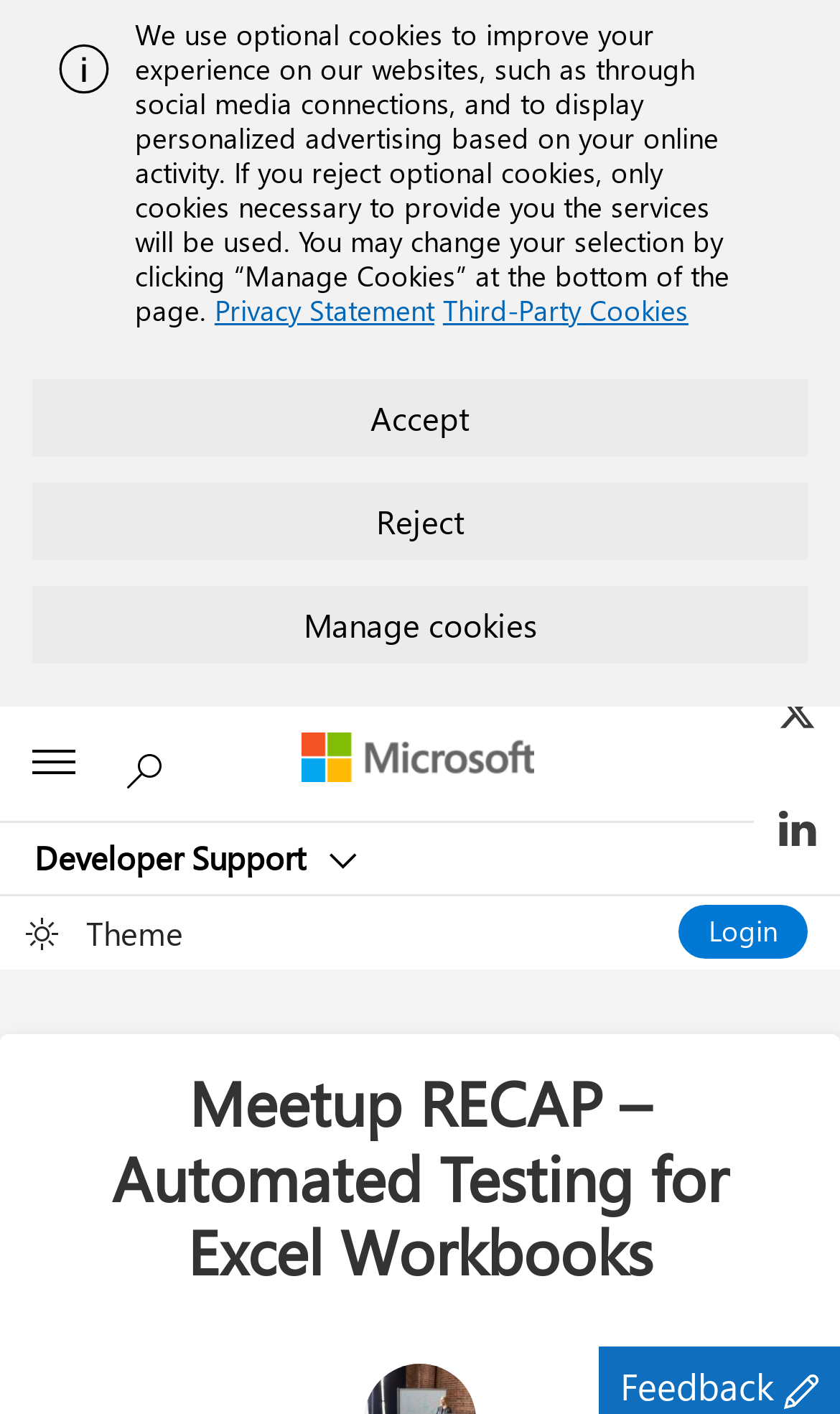Please answer the following question using a single word or phrase: 
What is the theme selection option?

Light or dark theme